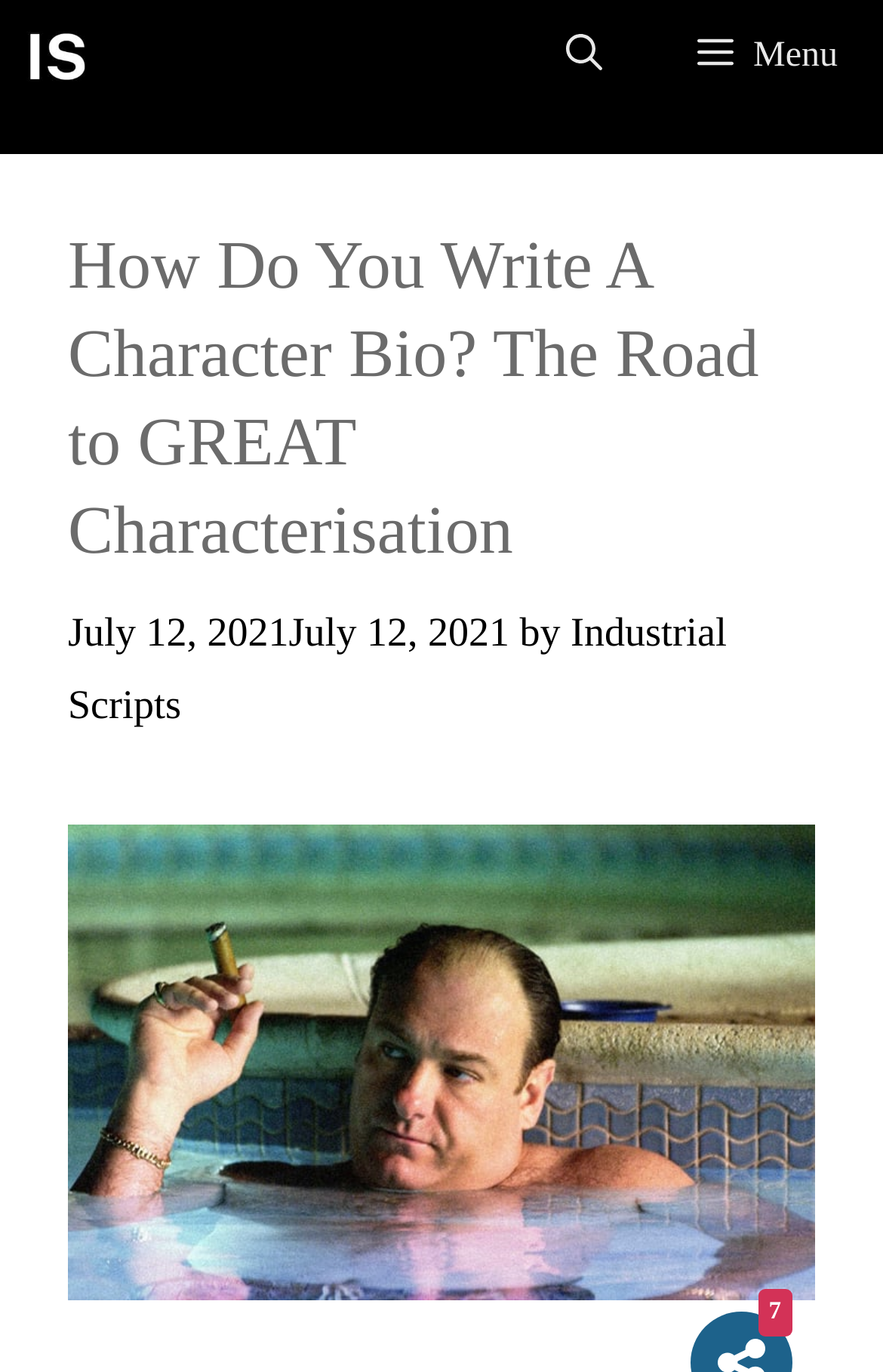What is the purpose of the button at the top-right corner?
Please provide a comprehensive and detailed answer to the question.

I determined the purpose of the button by looking at its description 'Menu' and its location at the top-right corner of the webpage. This suggests that the button is used to open a menu, possibly for navigation or other website features.